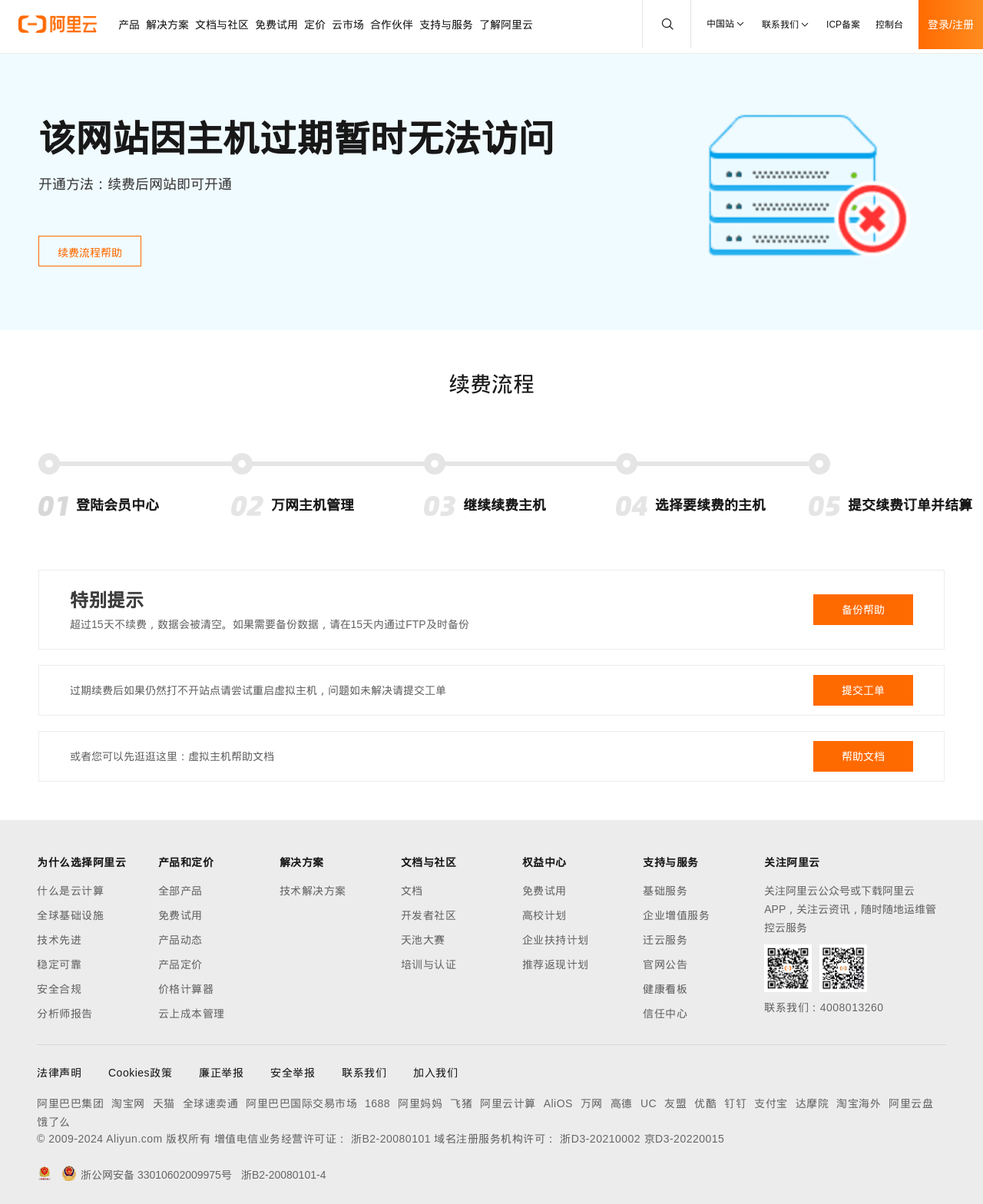Highlight the bounding box coordinates of the element that should be clicked to carry out the following instruction: "Click the '帮助文档' button". The coordinates must be given as four float numbers ranging from 0 to 1, i.e., [left, top, right, bottom].

[0.827, 0.615, 0.929, 0.641]